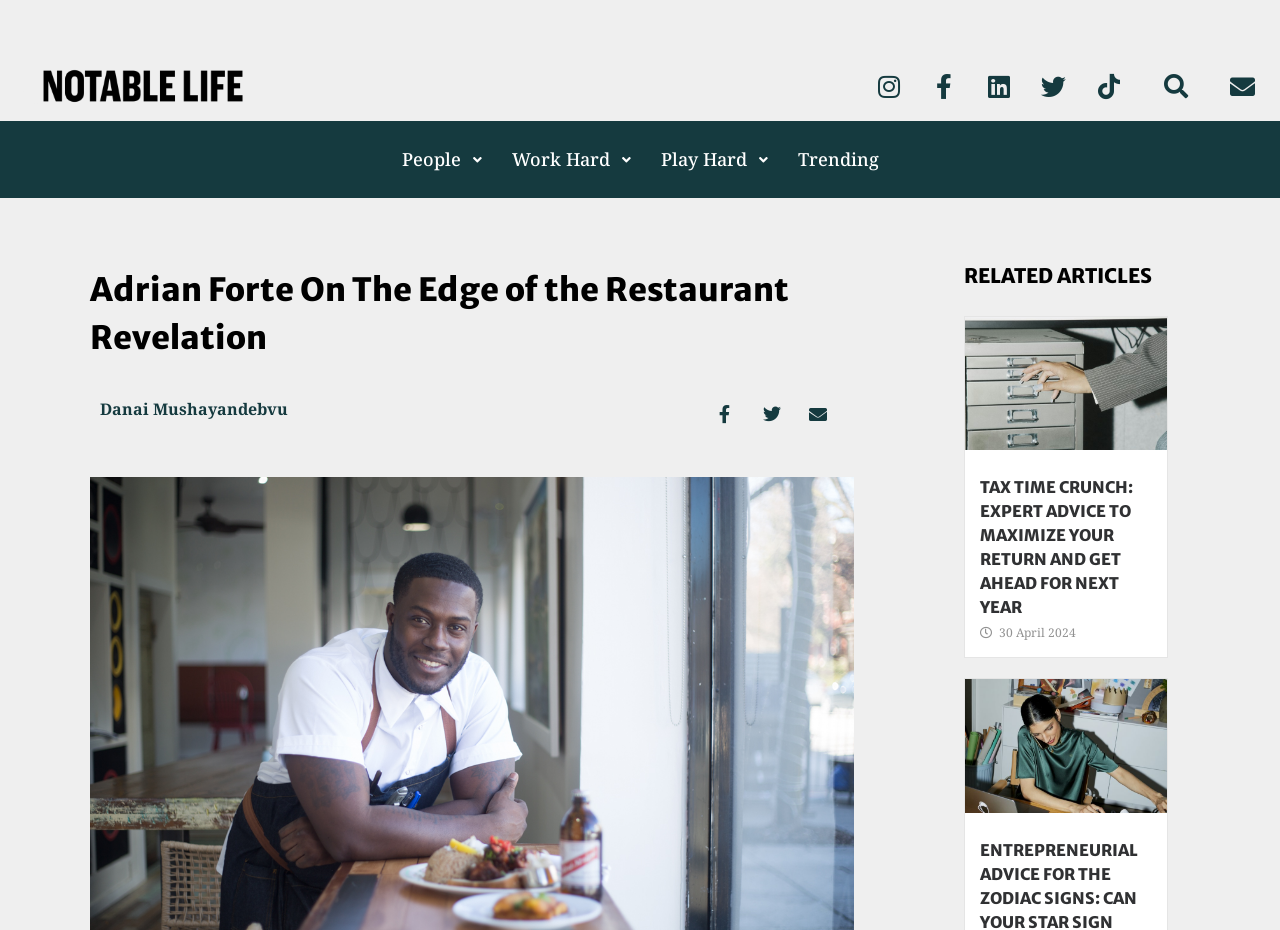Find the bounding box coordinates for the area that must be clicked to perform this action: "Read related articles".

[0.766, 0.511, 0.9, 0.666]